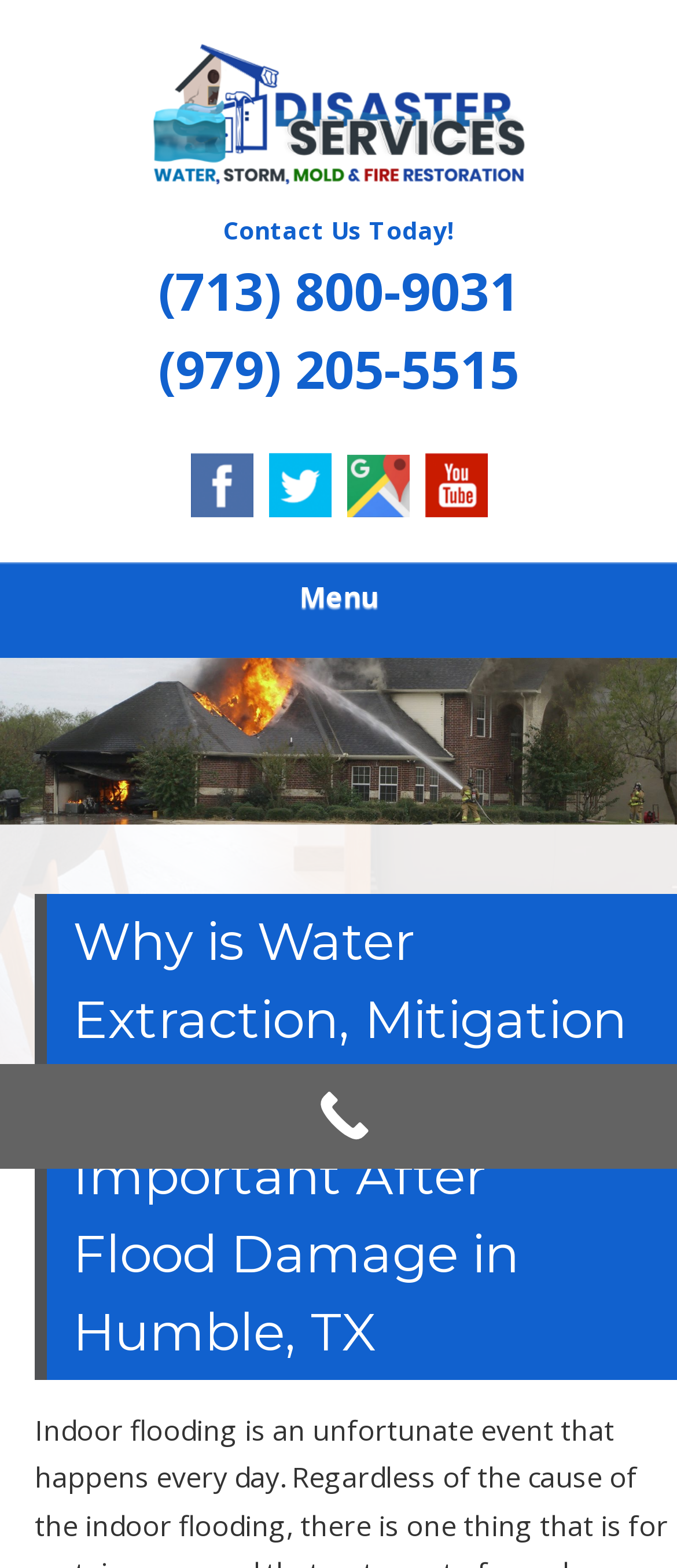What social media platforms are available? Using the information from the screenshot, answer with a single word or phrase.

Facebook, Twitter, Google +